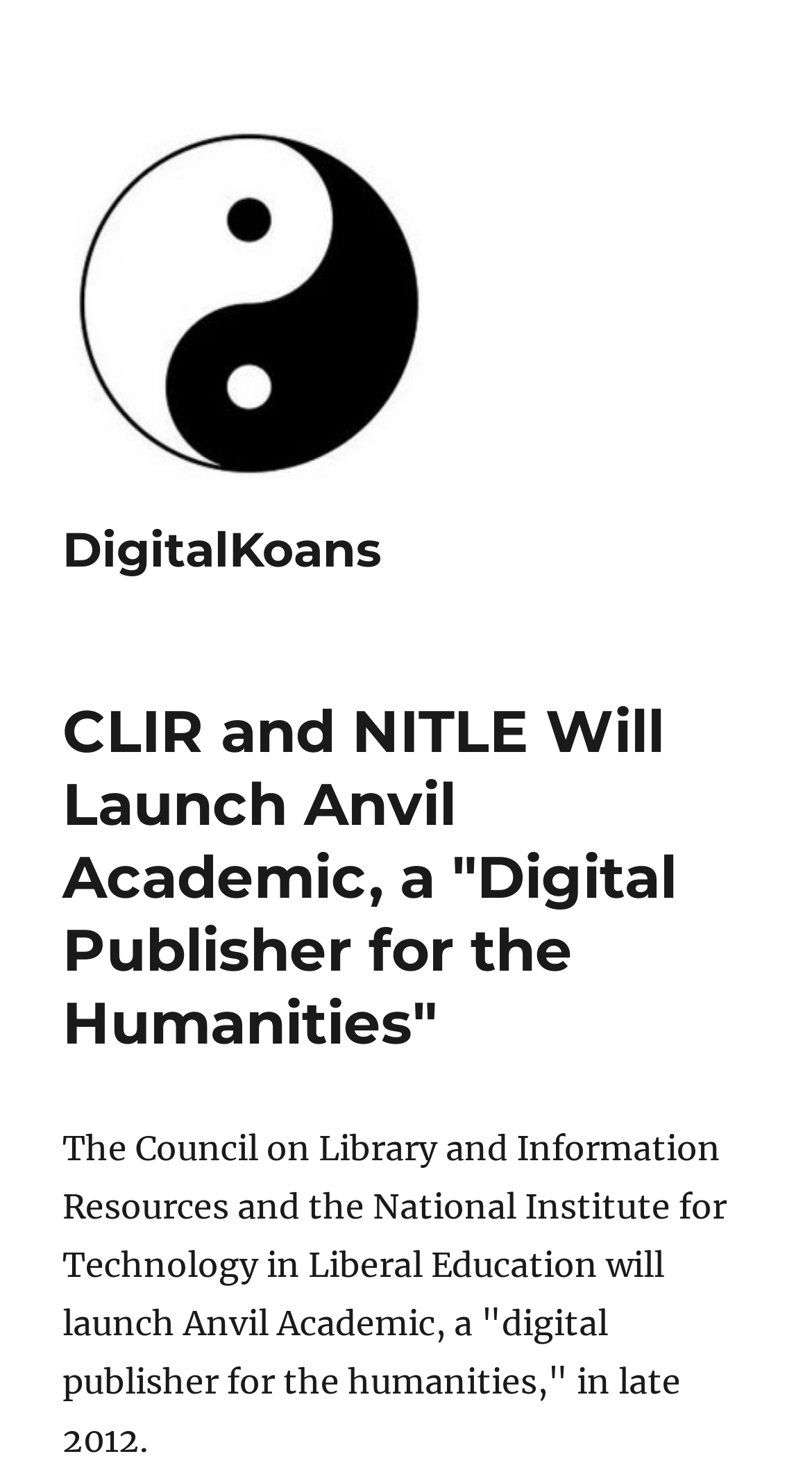Find the coordinates for the bounding box of the element with this description: "parent_node: DigitalKoans".

[0.077, 0.079, 0.538, 0.334]